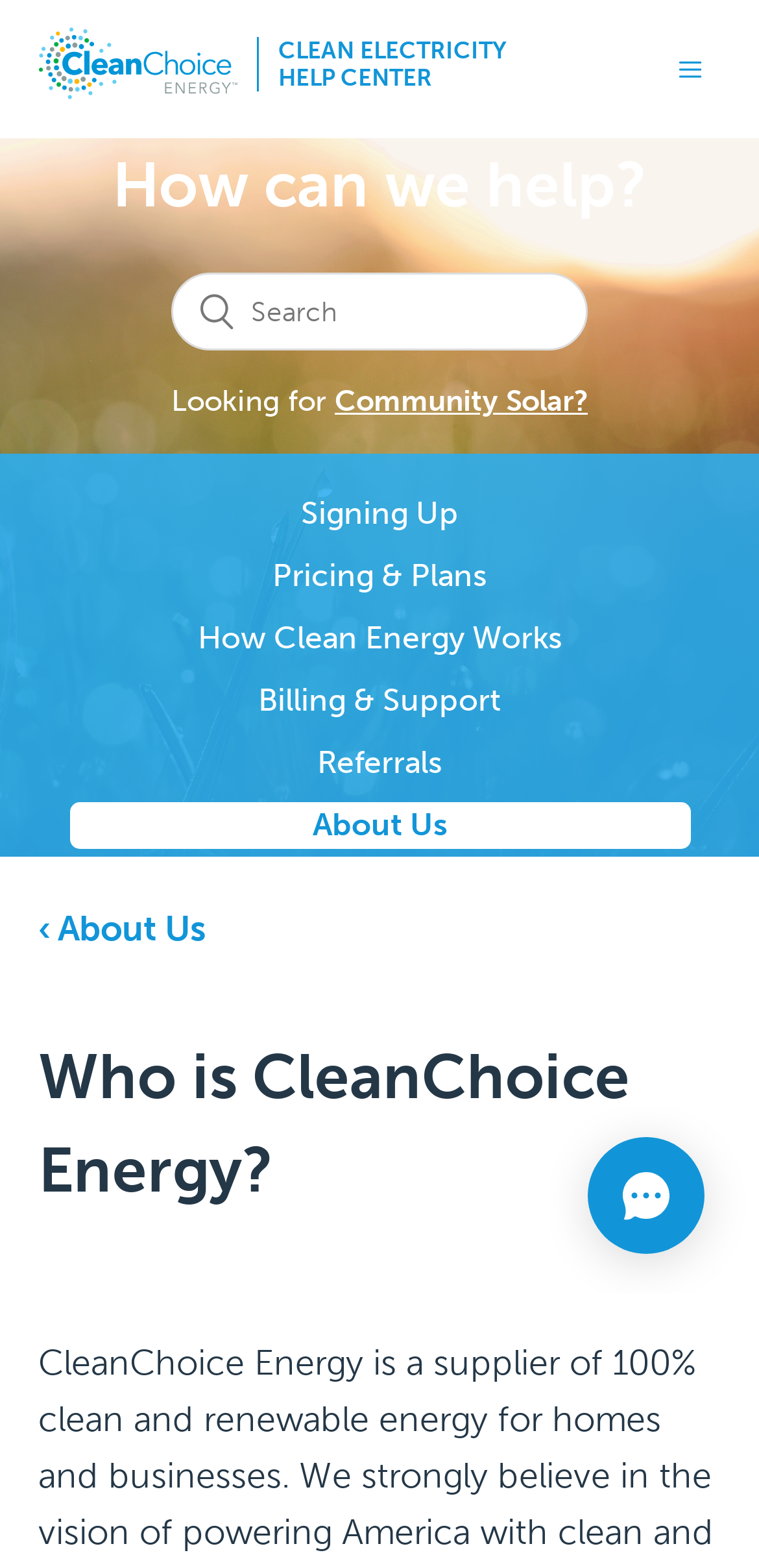Please pinpoint the bounding box coordinates for the region I should click to adhere to this instruction: "go to Clean Electricity Help Center home page".

[0.05, 0.044, 0.313, 0.068]